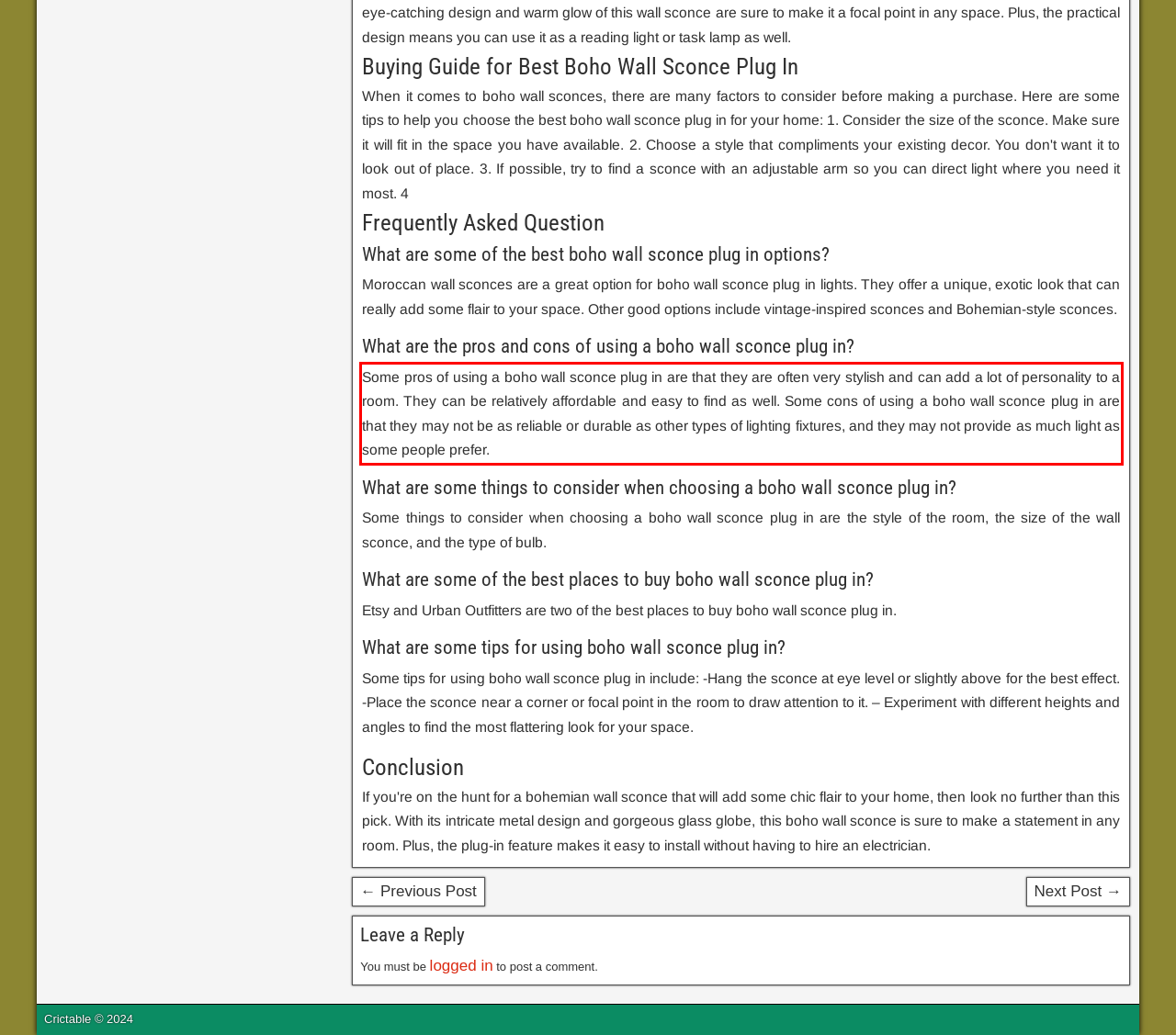You are given a screenshot of a webpage with a UI element highlighted by a red bounding box. Please perform OCR on the text content within this red bounding box.

Some pros of using a boho wall sconce plug in are that they are often very stylish and can add a lot of personality to a room. They can be relatively affordable and easy to find as well. Some cons of using a boho wall sconce plug in are that they may not be as reliable or durable as other types of lighting fixtures, and they may not provide as much light as some people prefer.